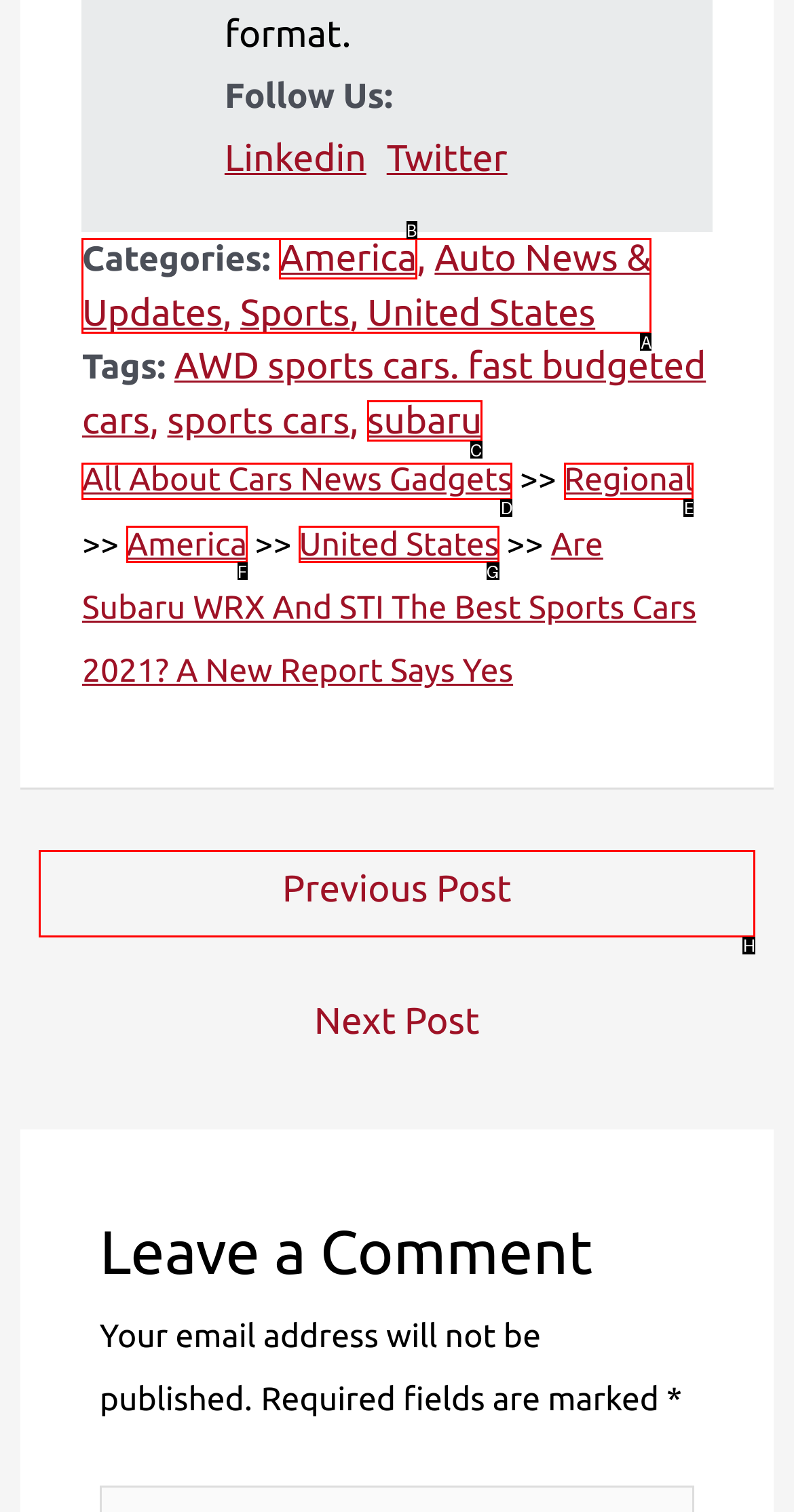From the available choices, determine which HTML element fits this description: Jobs Respond with the correct letter.

None